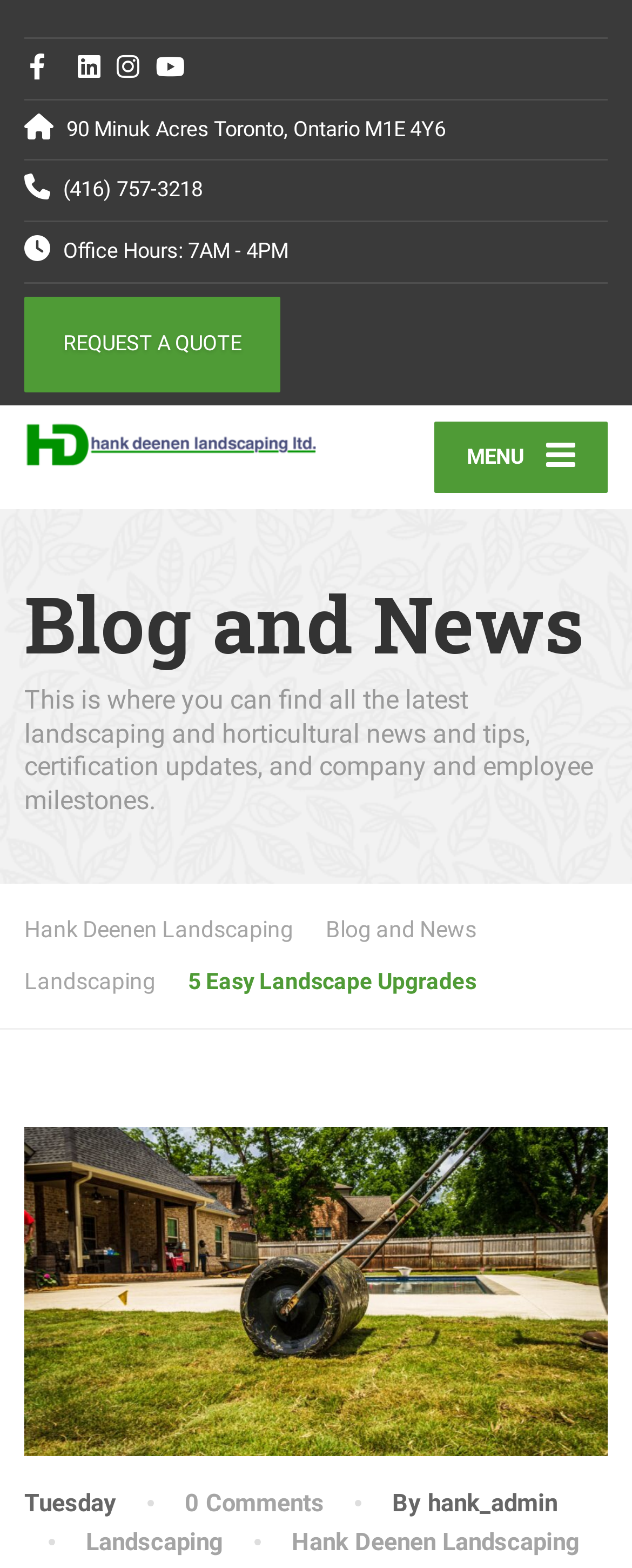Who wrote the blog post?
Answer the question with a single word or phrase derived from the image.

hank_admin